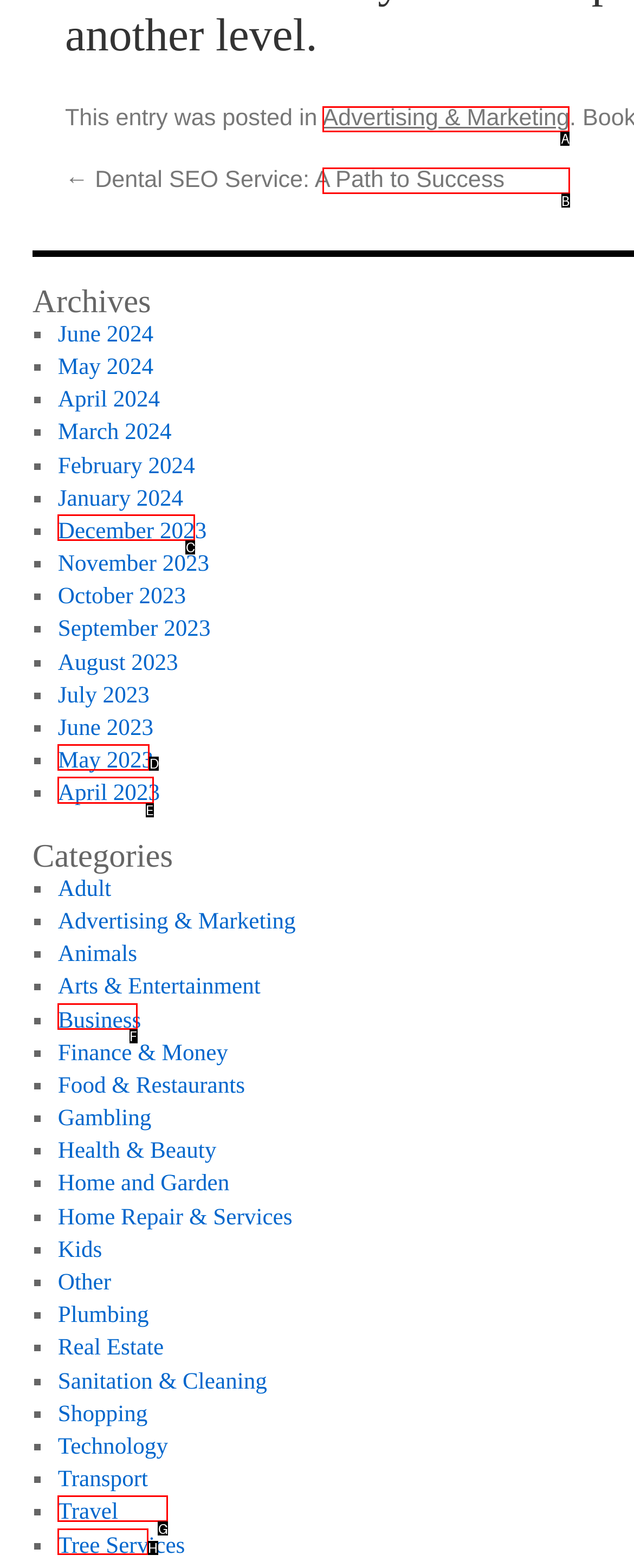Choose the HTML element that needs to be clicked for the given task: Go to Advertising & Marketing Respond by giving the letter of the chosen option.

A